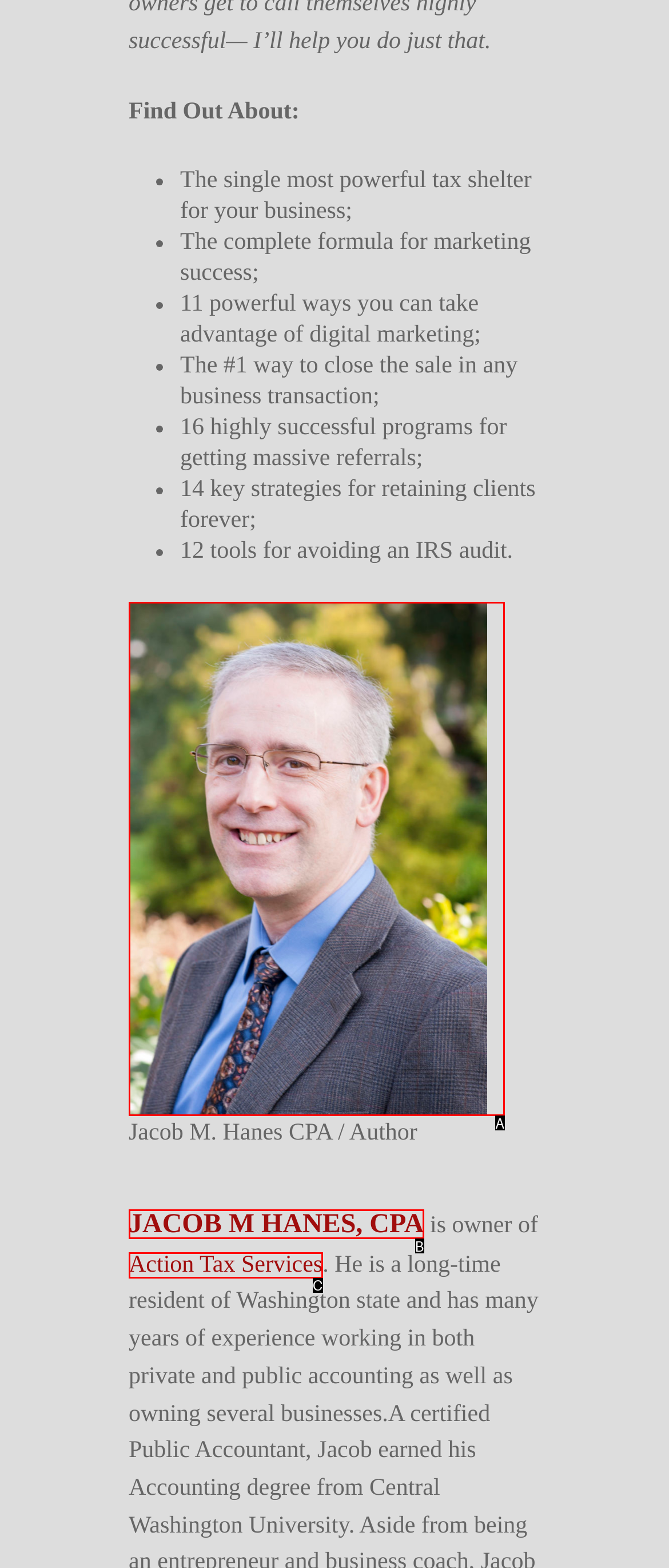Determine which option matches the element description: JACOB M HANES, CPA
Reply with the letter of the appropriate option from the options provided.

B